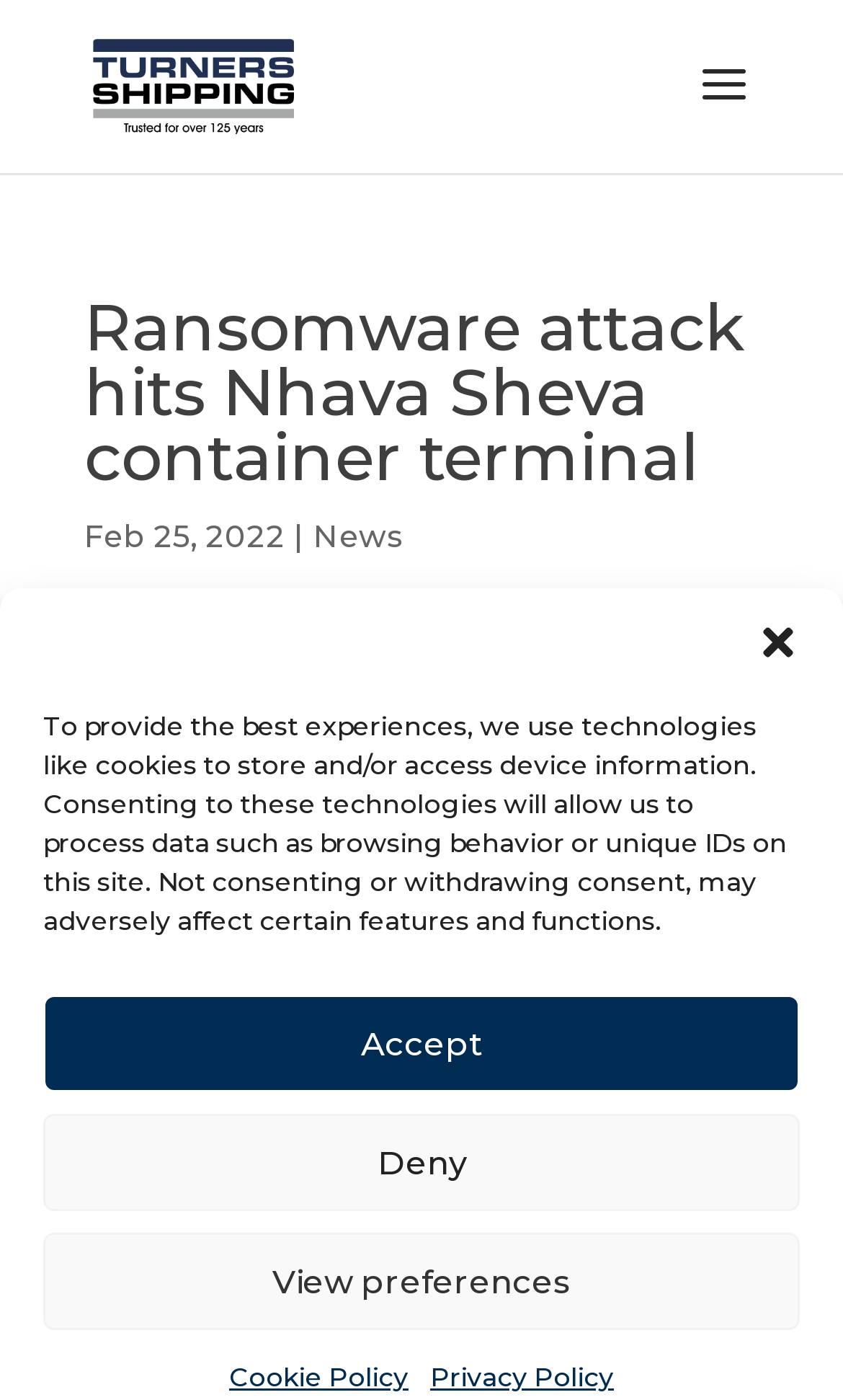Can you give a detailed response to the following question using the information from the image? What is the name of the company associated with the website?

I found the name of the company by looking at the link element and the image element at the top of the webpage which both say 'Turners Shipping'.